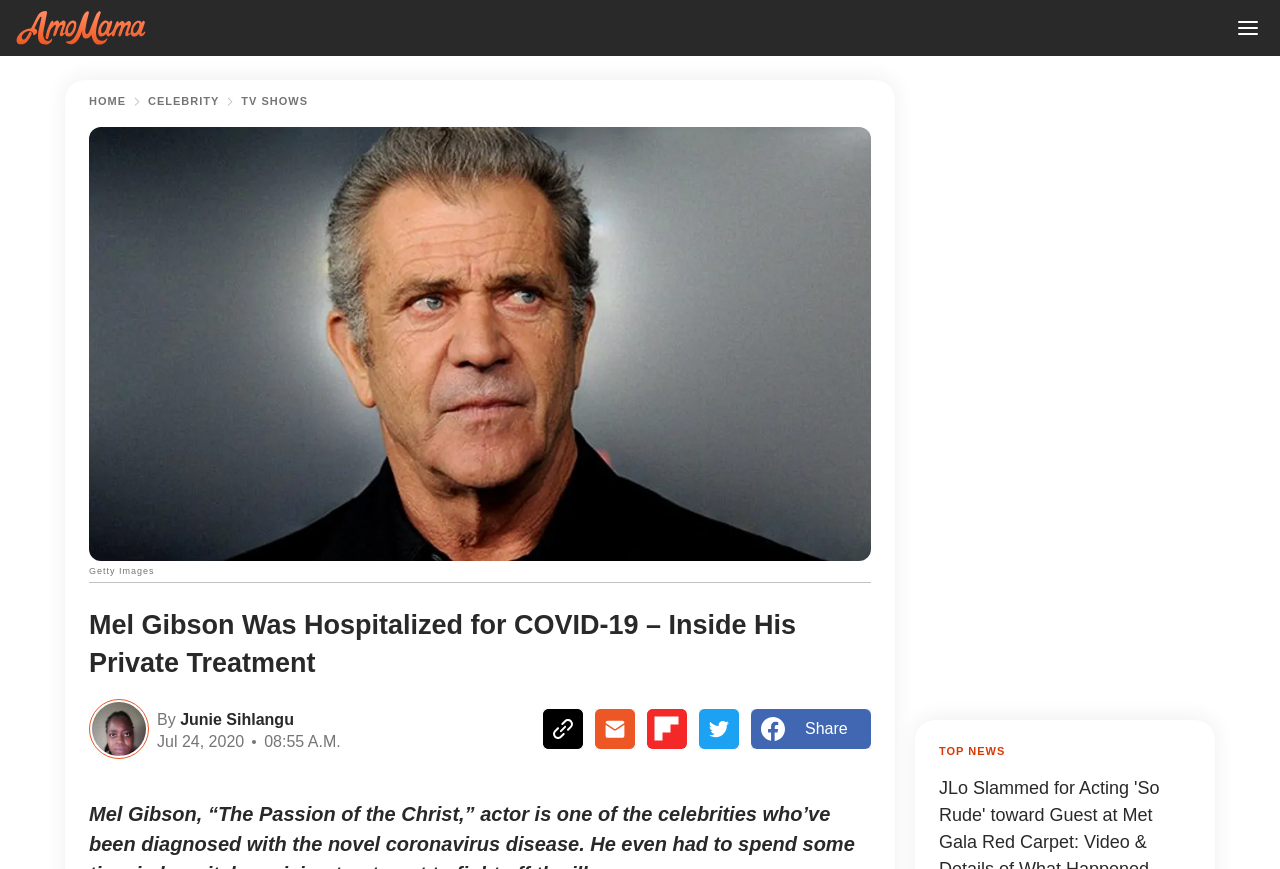Provide a thorough and detailed response to the question by examining the image: 
What is the date of the article?

The date of the article is mentioned at the bottom of the article, 'Jul 24, 2020'.